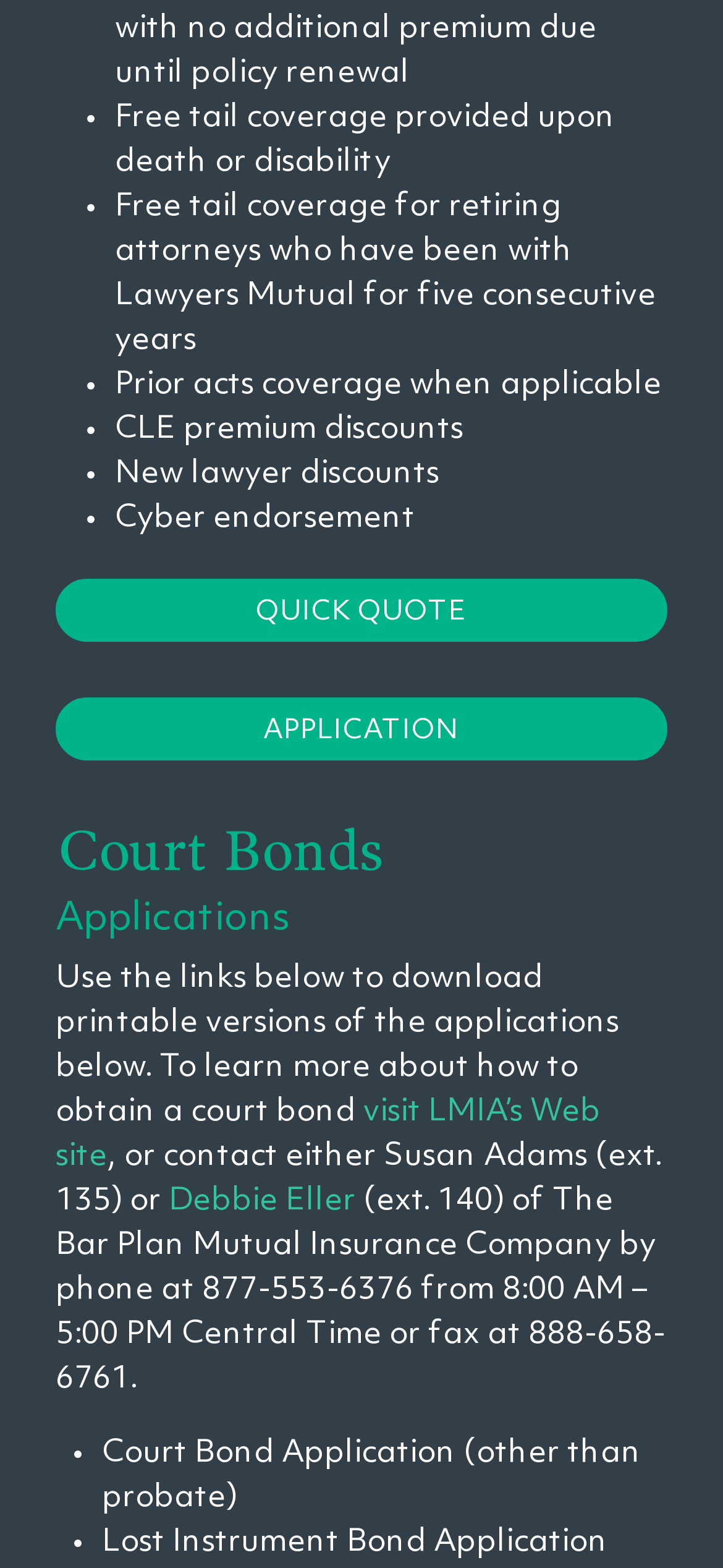What is the phone number to contact The Bar Plan Mutual Insurance Company?
Using the image as a reference, answer with just one word or a short phrase.

877-553-6376